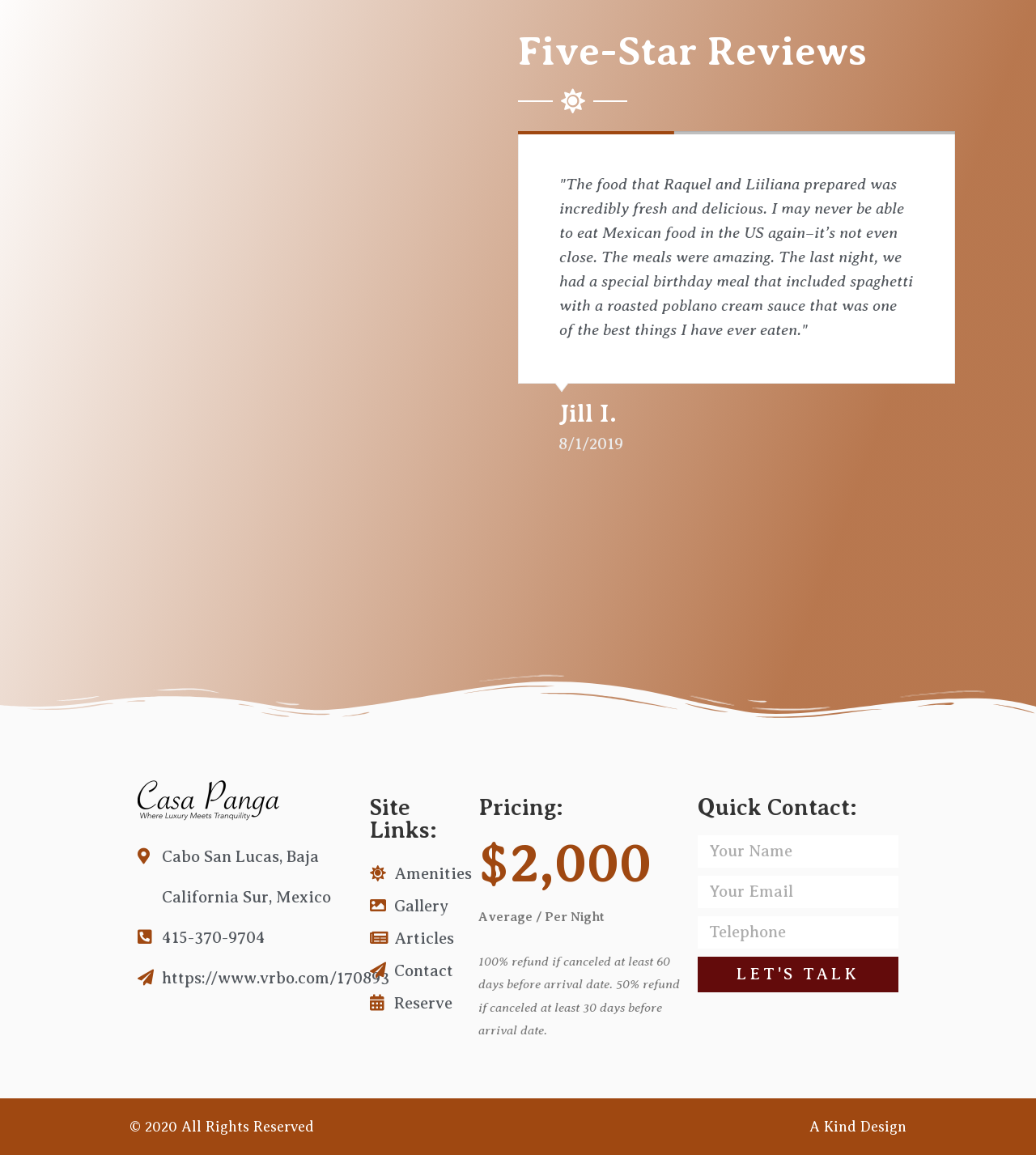Calculate the bounding box coordinates for the UI element based on the following description: "Amenities". Ensure the coordinates are four float numbers between 0 and 1, i.e., [left, top, right, bottom].

[0.357, 0.743, 0.446, 0.771]